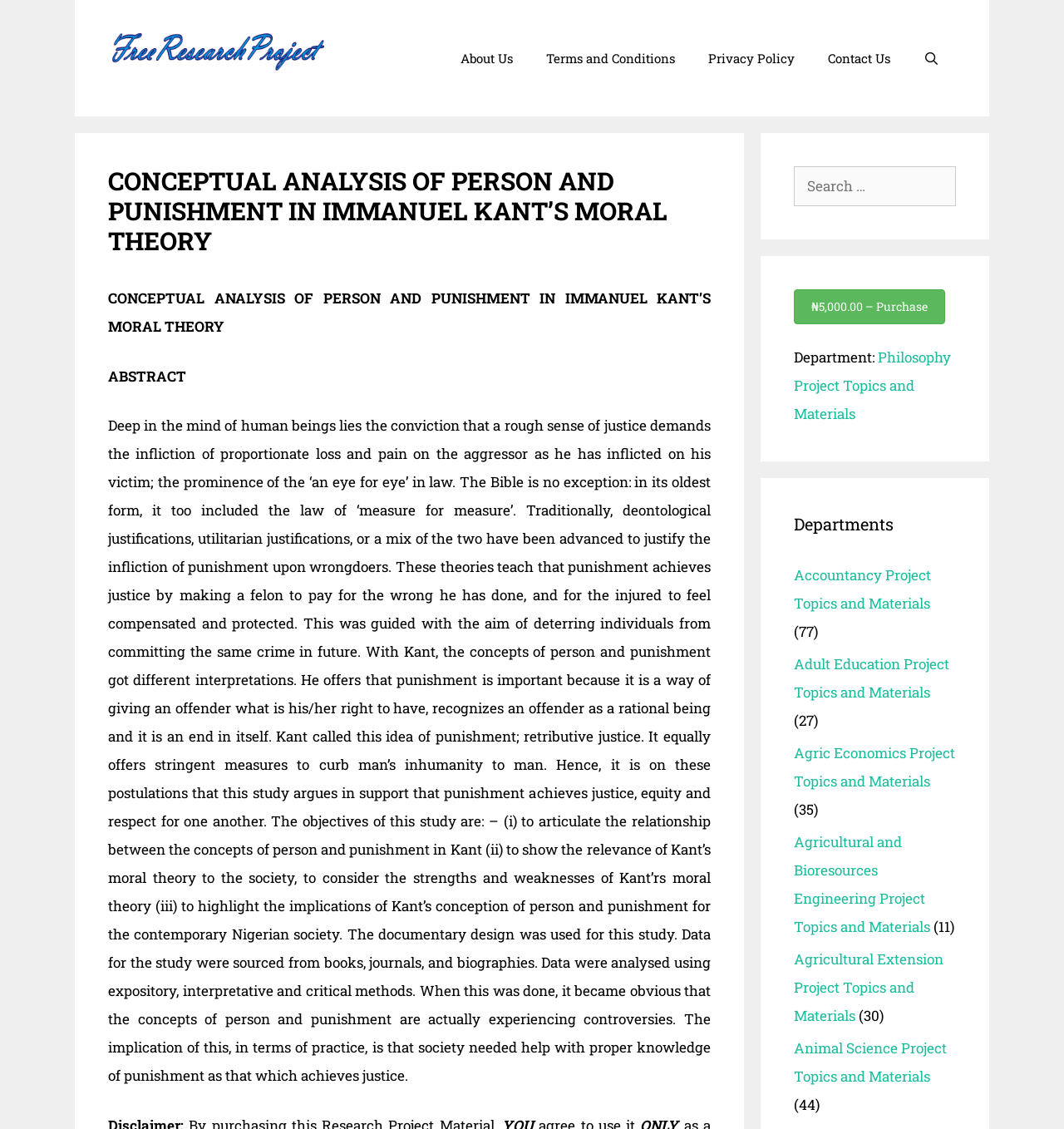Provide a brief response using a word or short phrase to this question:
How much does it cost to purchase this research project?

₦5,000.00